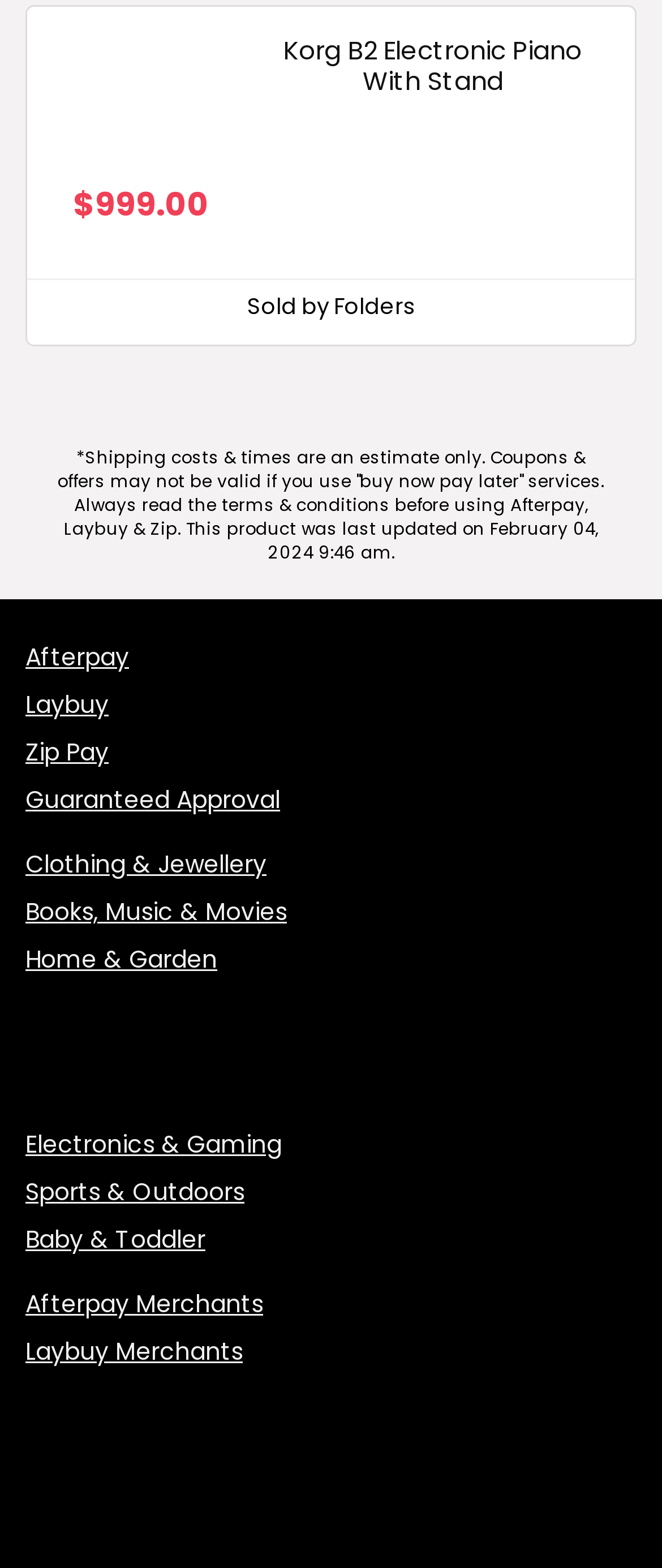Please indicate the bounding box coordinates for the clickable area to complete the following task: "View Korg B2 Electronic Piano With Stand". The coordinates should be specified as four float numbers between 0 and 1, i.e., [left, top, right, bottom].

[0.072, 0.017, 0.354, 0.104]